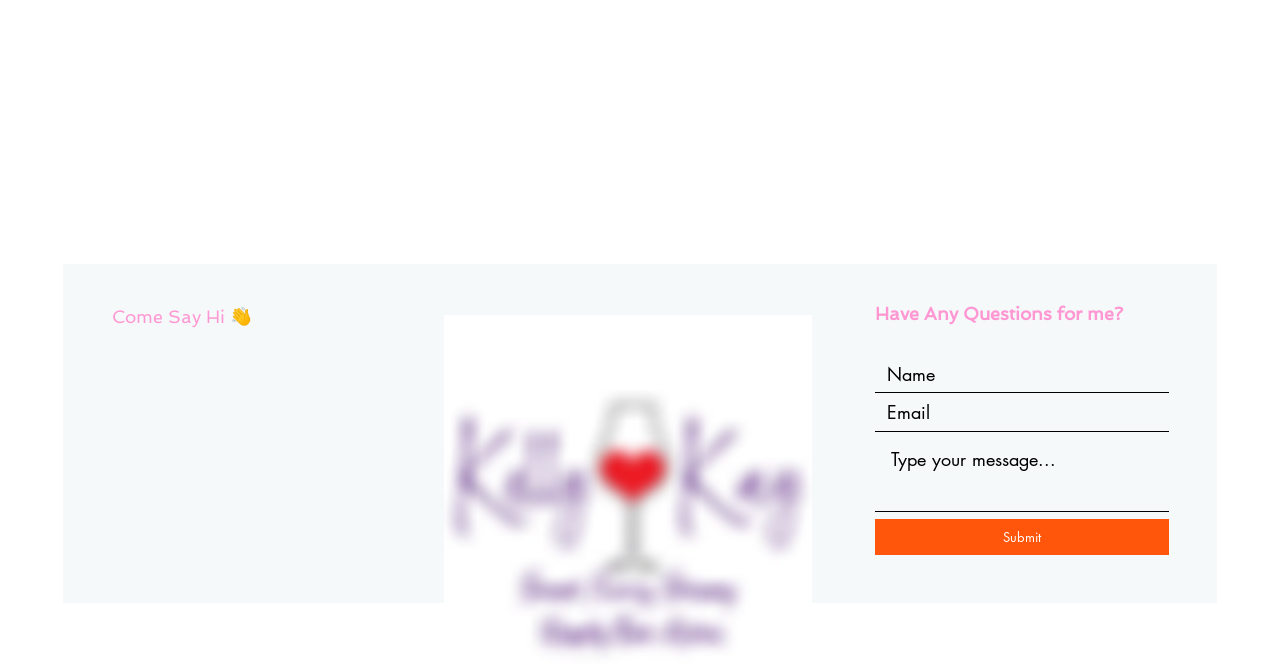Using the element description: "Submit", determine the bounding box coordinates. The coordinates should be in the format [left, top, right, bottom], with values between 0 and 1.

[0.684, 0.775, 0.913, 0.829]